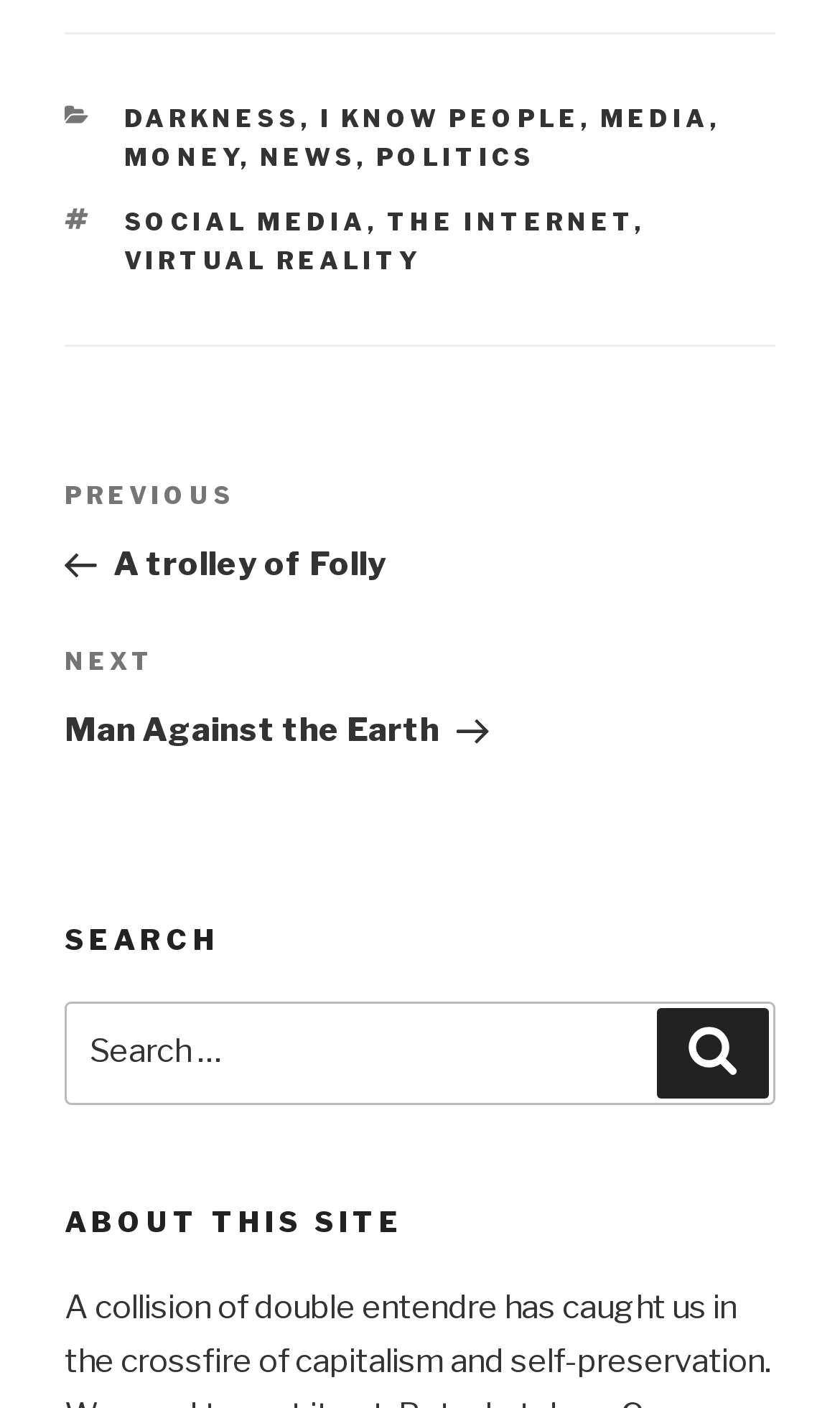Identify the bounding box coordinates for the UI element described as: "I know people".

[0.381, 0.074, 0.691, 0.095]